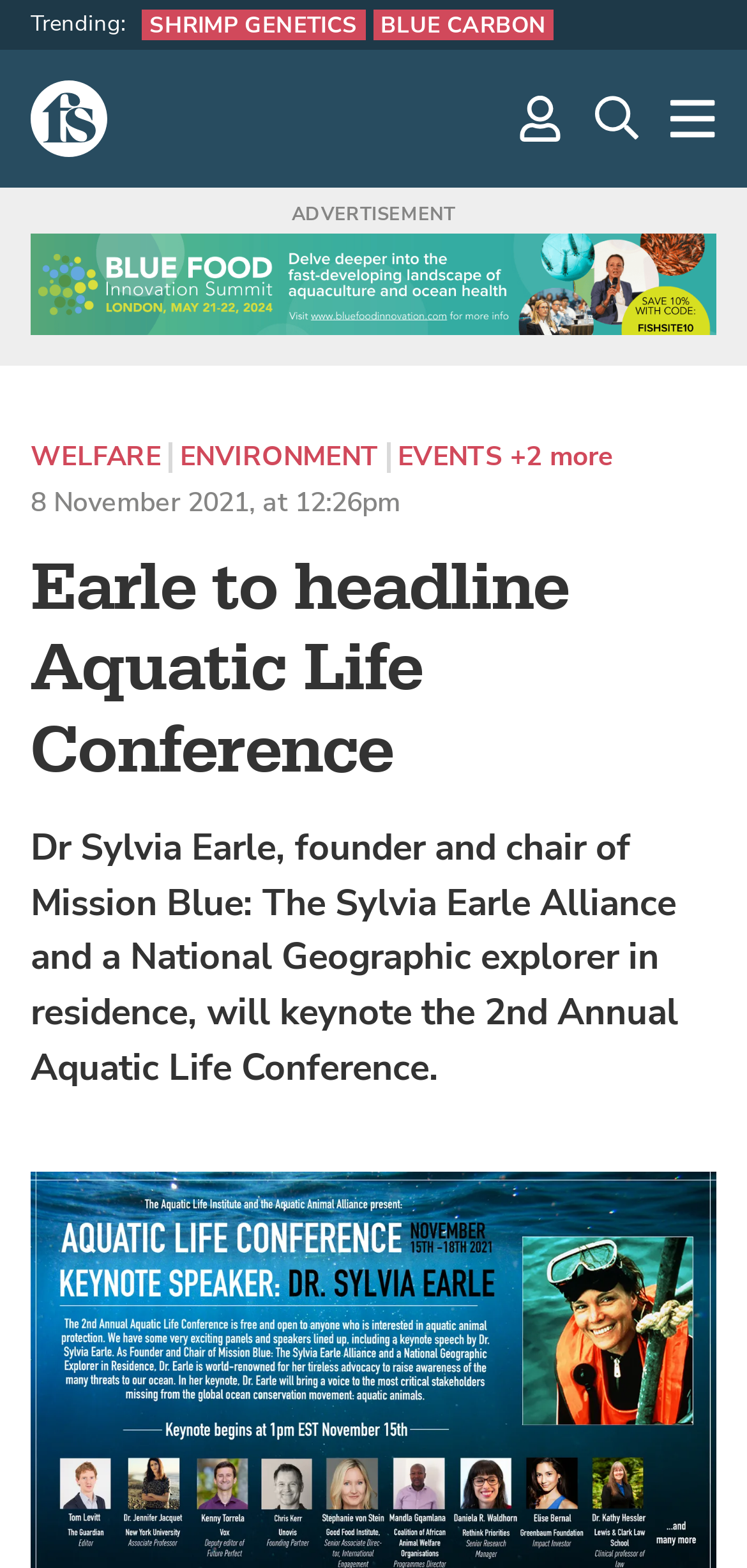Based on the visual content of the image, answer the question thoroughly: What is the date of the article?

The date of the article can be found in the time element, which states '8 November 2021, at 12:26pm'.